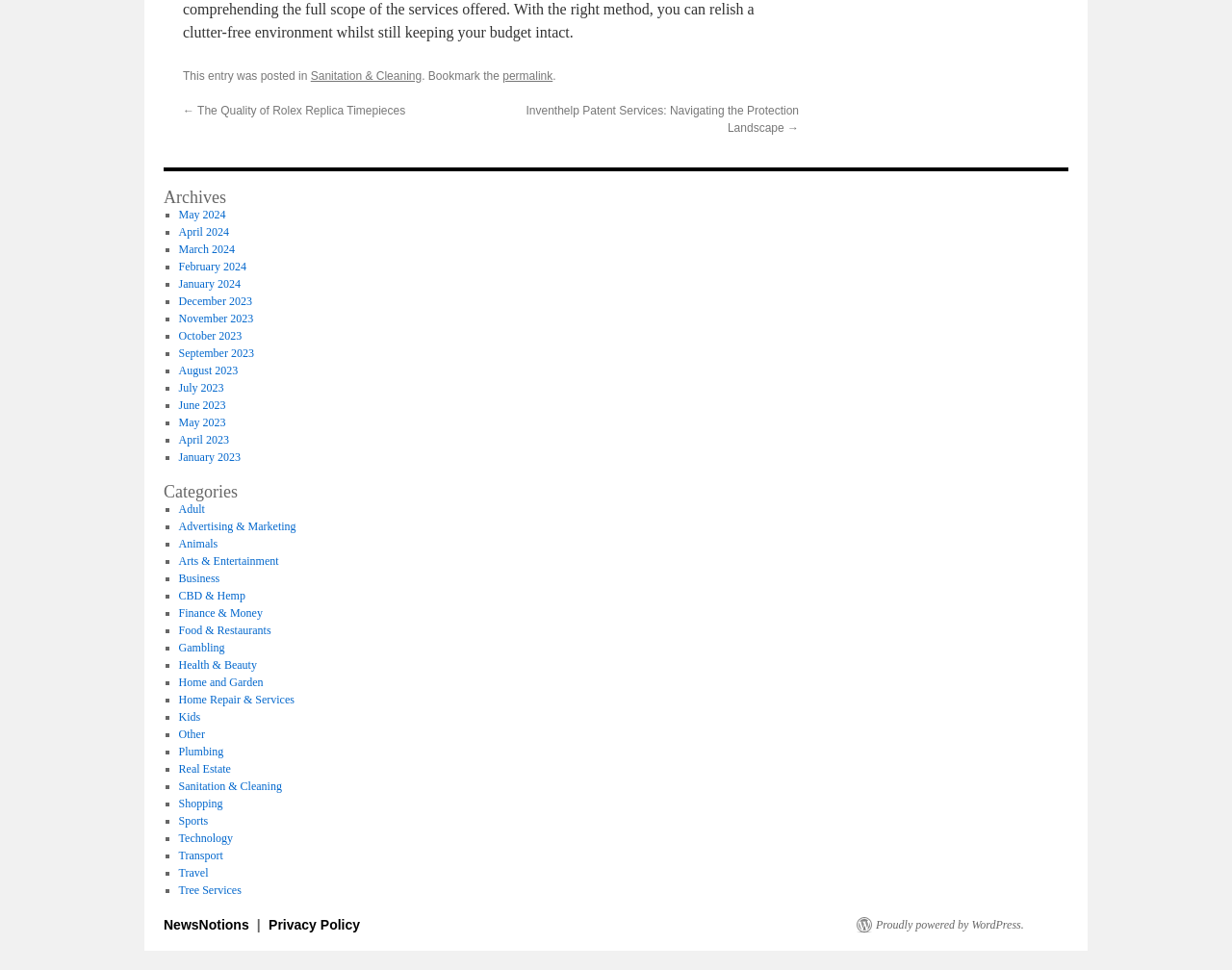Please identify the bounding box coordinates of the clickable region that I should interact with to perform the following instruction: "Click on the 'Inventhelp Patent Services: Navigating the Protection Landscape' link". The coordinates should be expressed as four float numbers between 0 and 1, i.e., [left, top, right, bottom].

[0.427, 0.107, 0.648, 0.139]